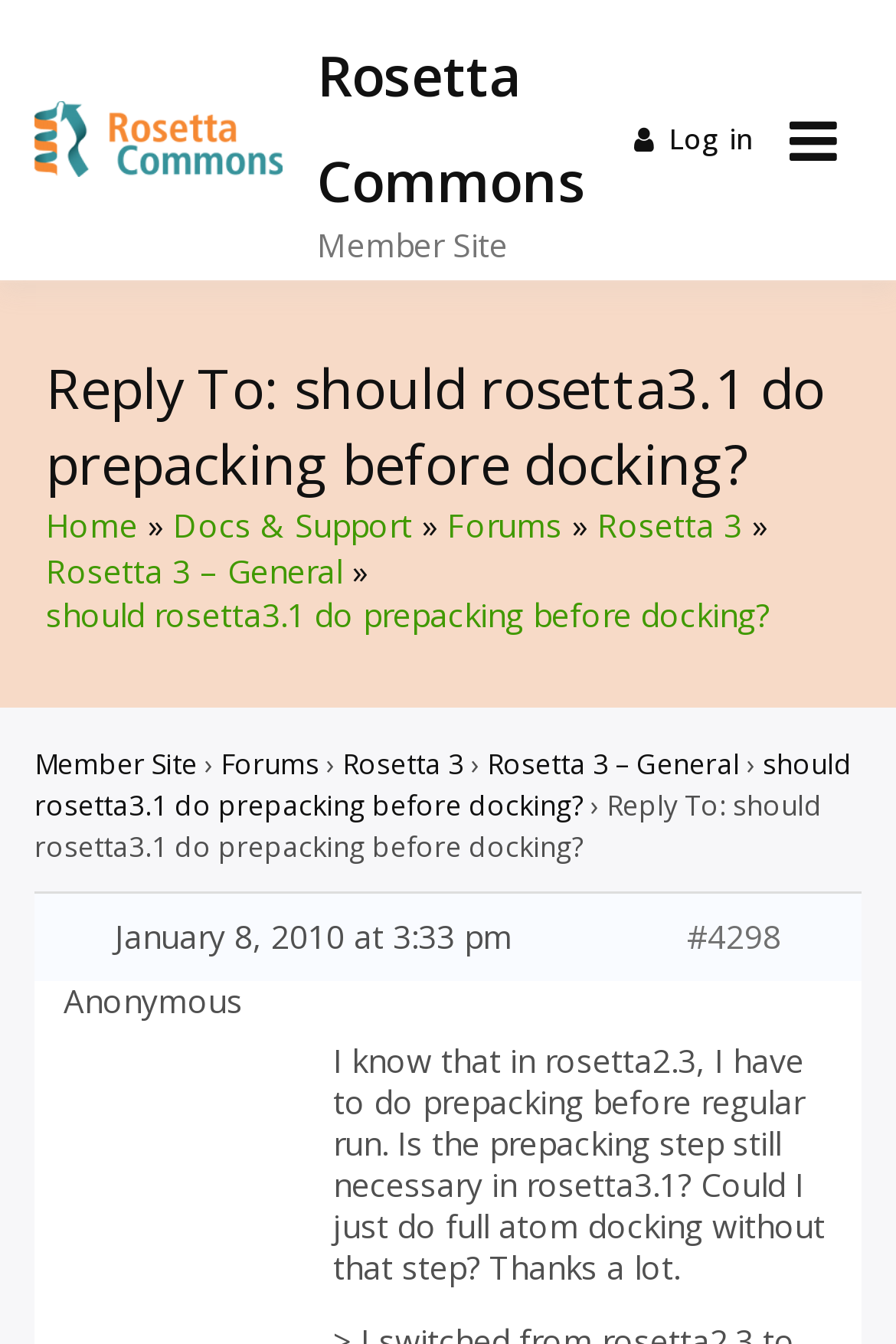What is the topic of the current forum post?
Refer to the image and provide a one-word or short phrase answer.

Rosetta 3.1 prepacking